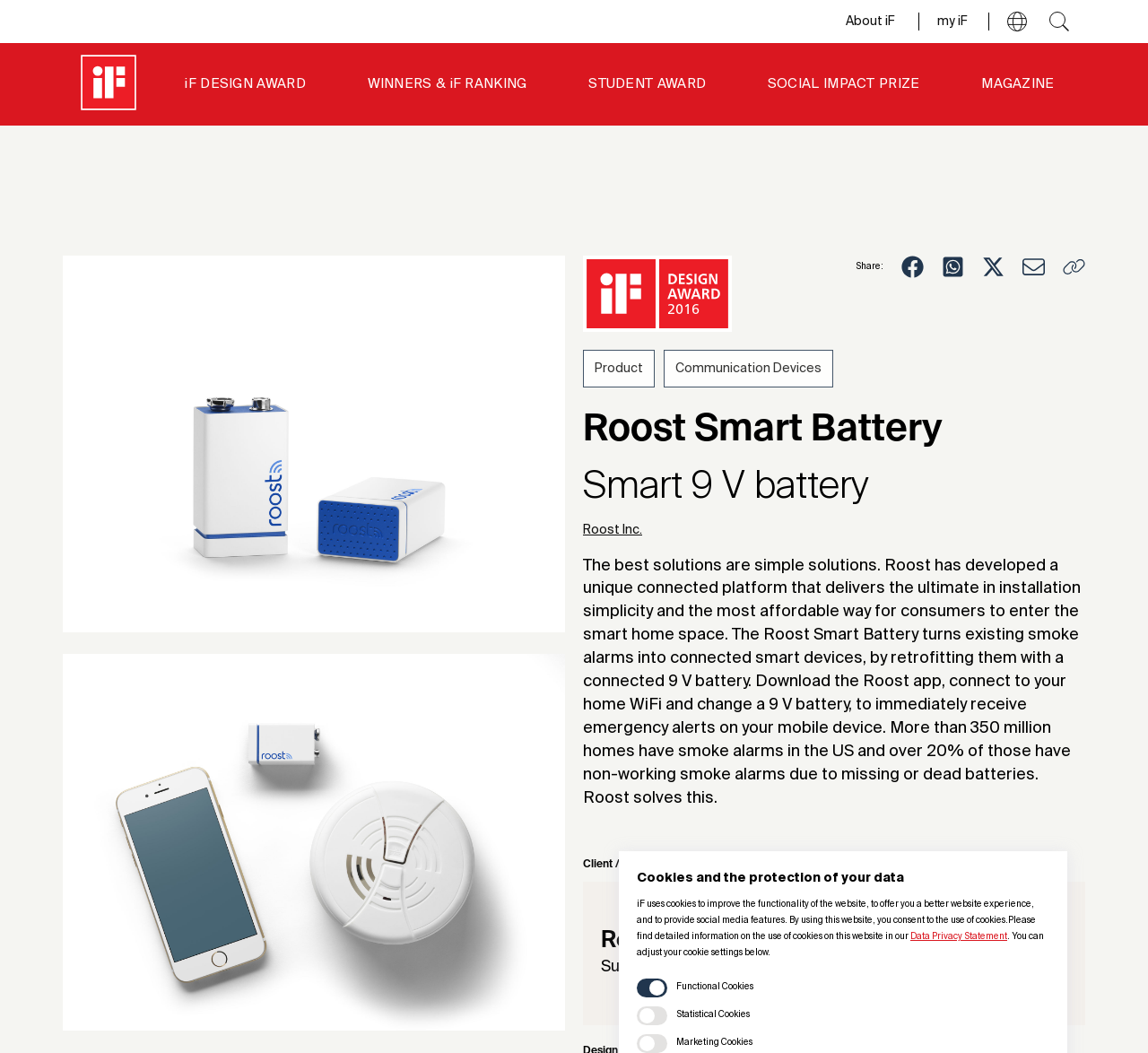Specify the bounding box coordinates of the region I need to click to perform the following instruction: "Click the 'Roost Smart Battery' image". The coordinates must be four float numbers in the range of 0 to 1, i.e., [left, top, right, bottom].

[0.055, 0.243, 0.492, 0.601]